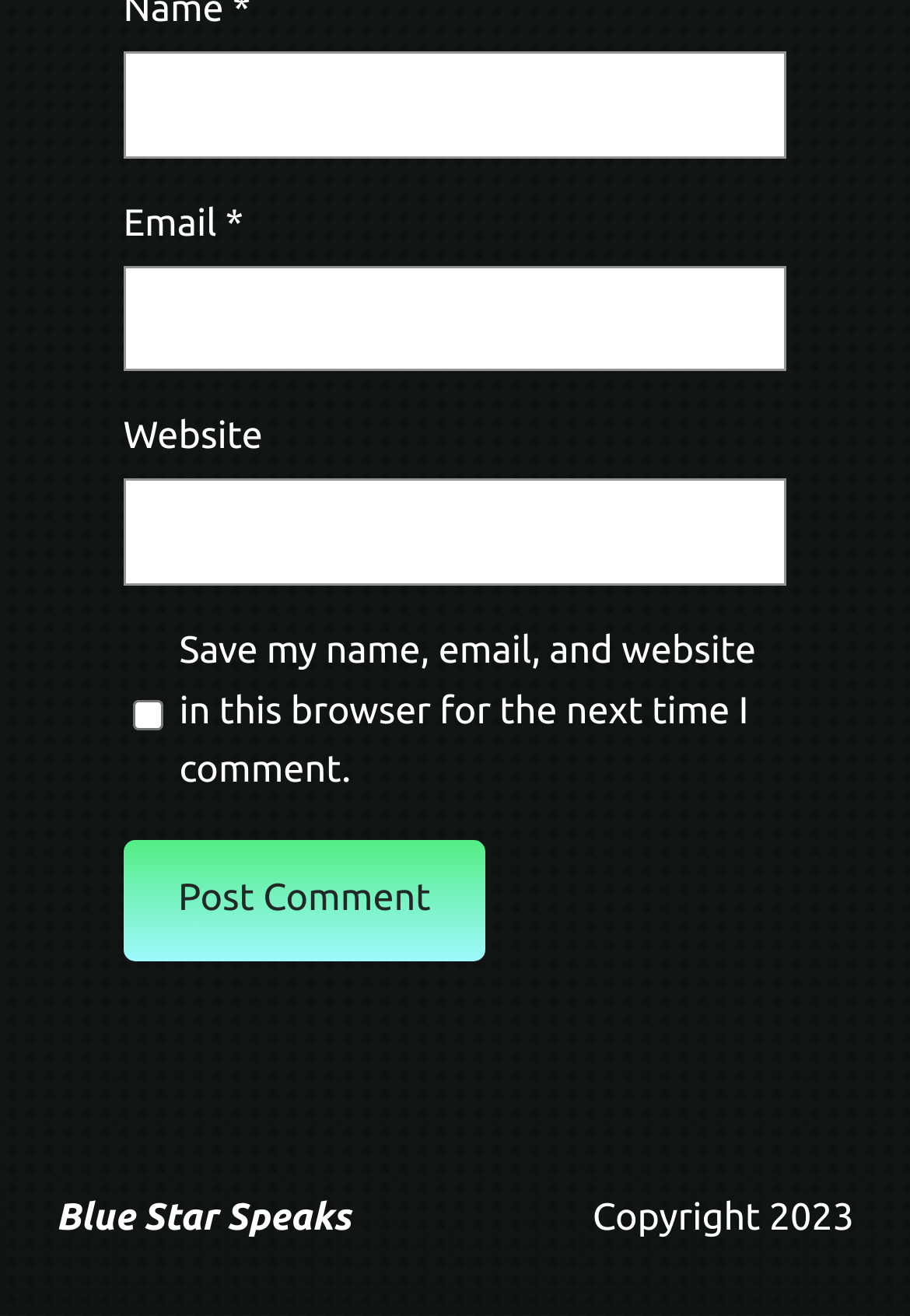Identify the bounding box for the UI element described as: "parent_node: Email * aria-describedby="email-notes" name="email"". The coordinates should be four float numbers between 0 and 1, i.e., [left, top, right, bottom].

[0.135, 0.201, 0.865, 0.282]